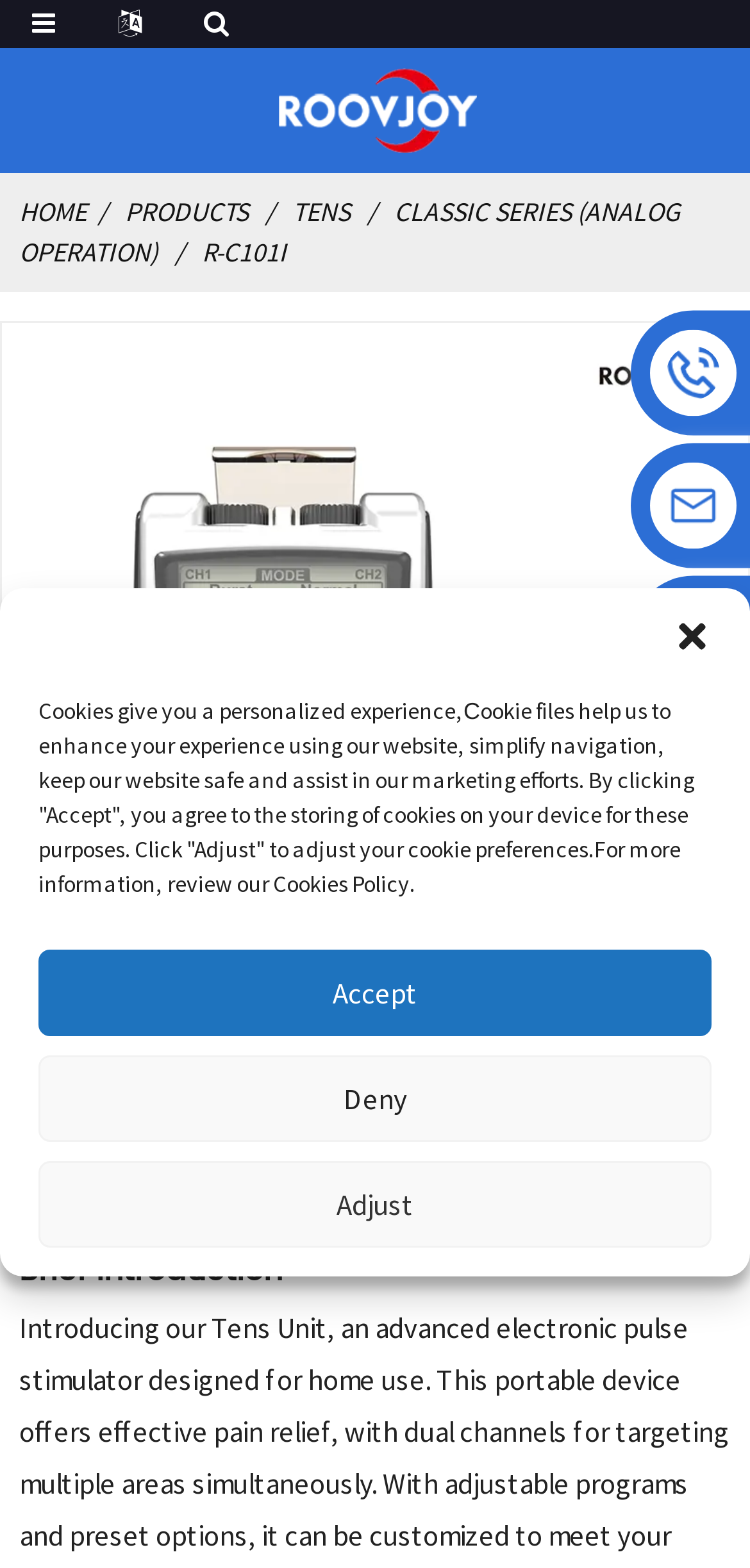Find the bounding box coordinates of the clickable element required to execute the following instruction: "View R-C101I product". Provide the coordinates as four float numbers between 0 and 1, i.e., [left, top, right, bottom].

[0.269, 0.15, 0.382, 0.172]